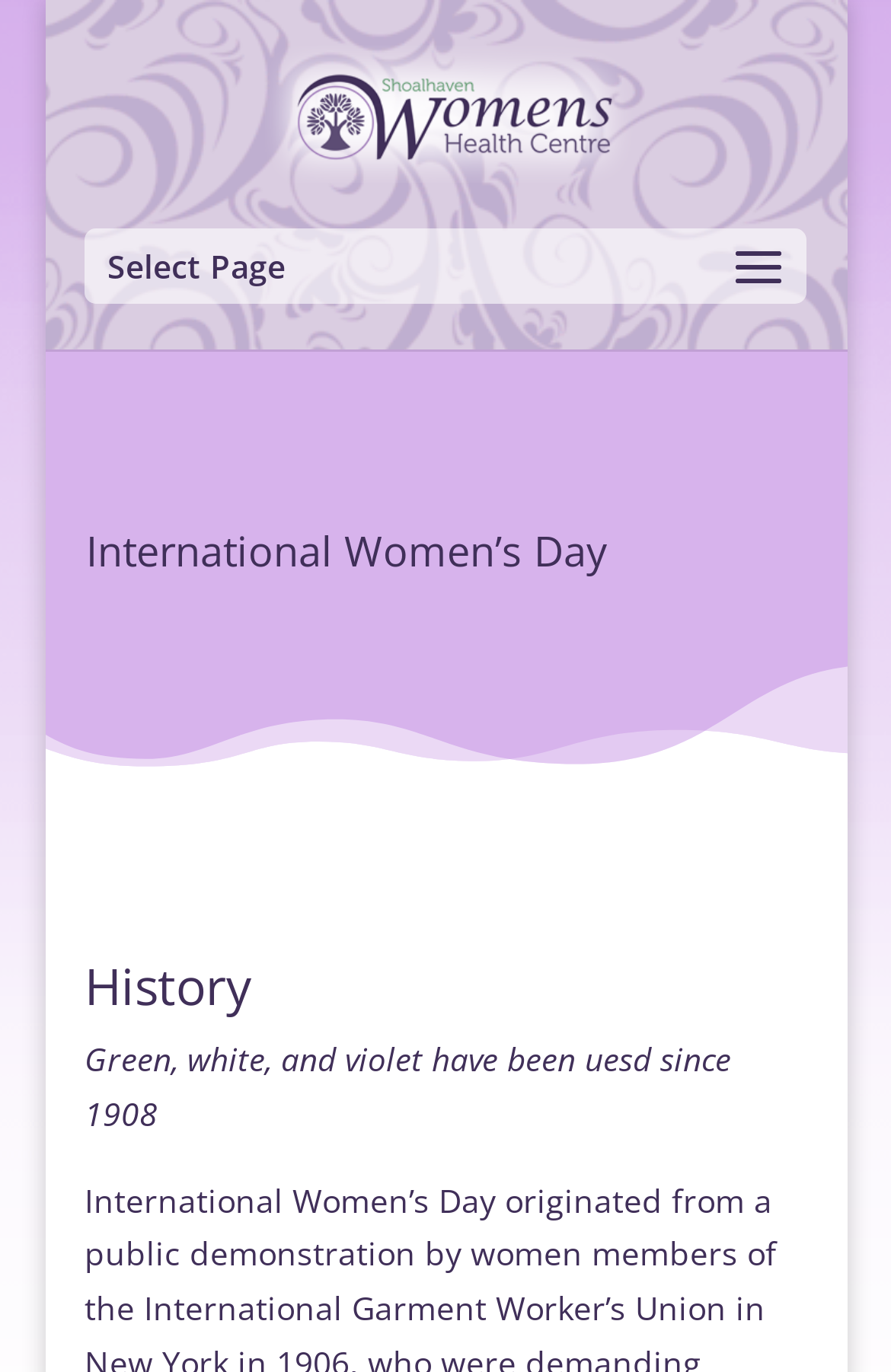What is the headline of the webpage?

International Women’s Day